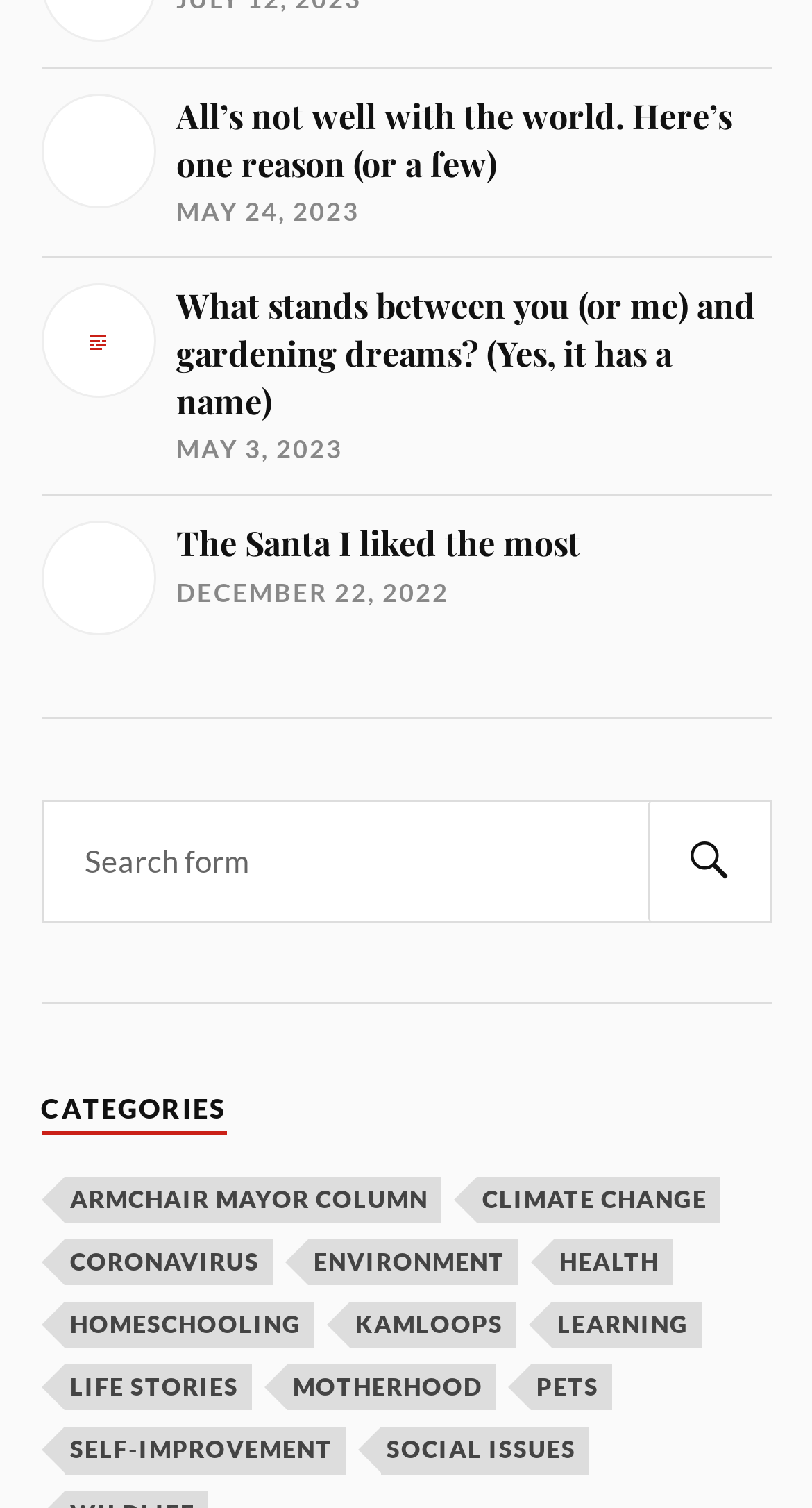Specify the bounding box coordinates of the area to click in order to execute this command: 'Click on the link to read about Coronavirus'. The coordinates should consist of four float numbers ranging from 0 to 1, and should be formatted as [left, top, right, bottom].

[0.586, 0.78, 0.886, 0.811]